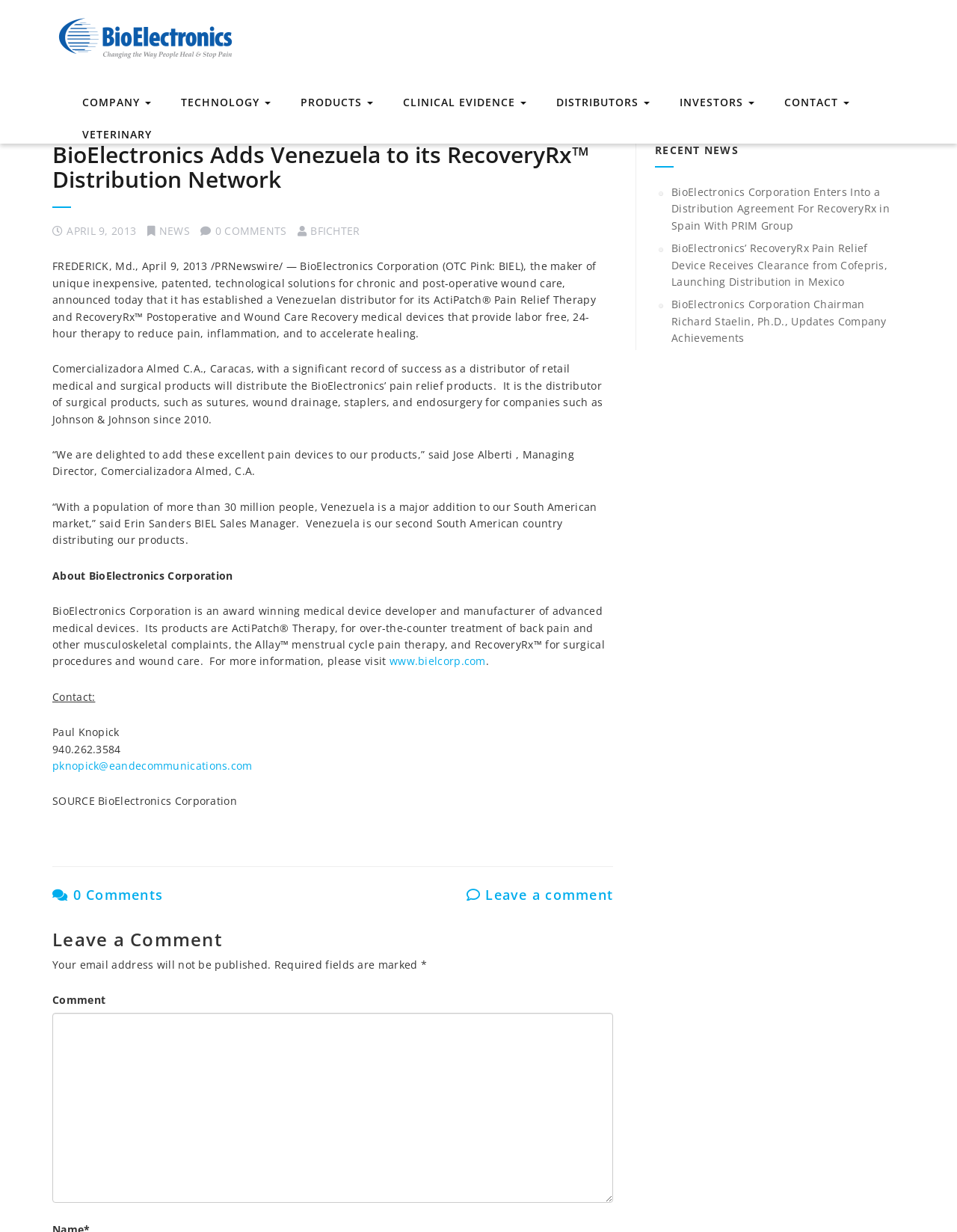Determine the bounding box coordinates for the area that should be clicked to carry out the following instruction: "Leave a comment".

[0.055, 0.822, 0.641, 0.976]